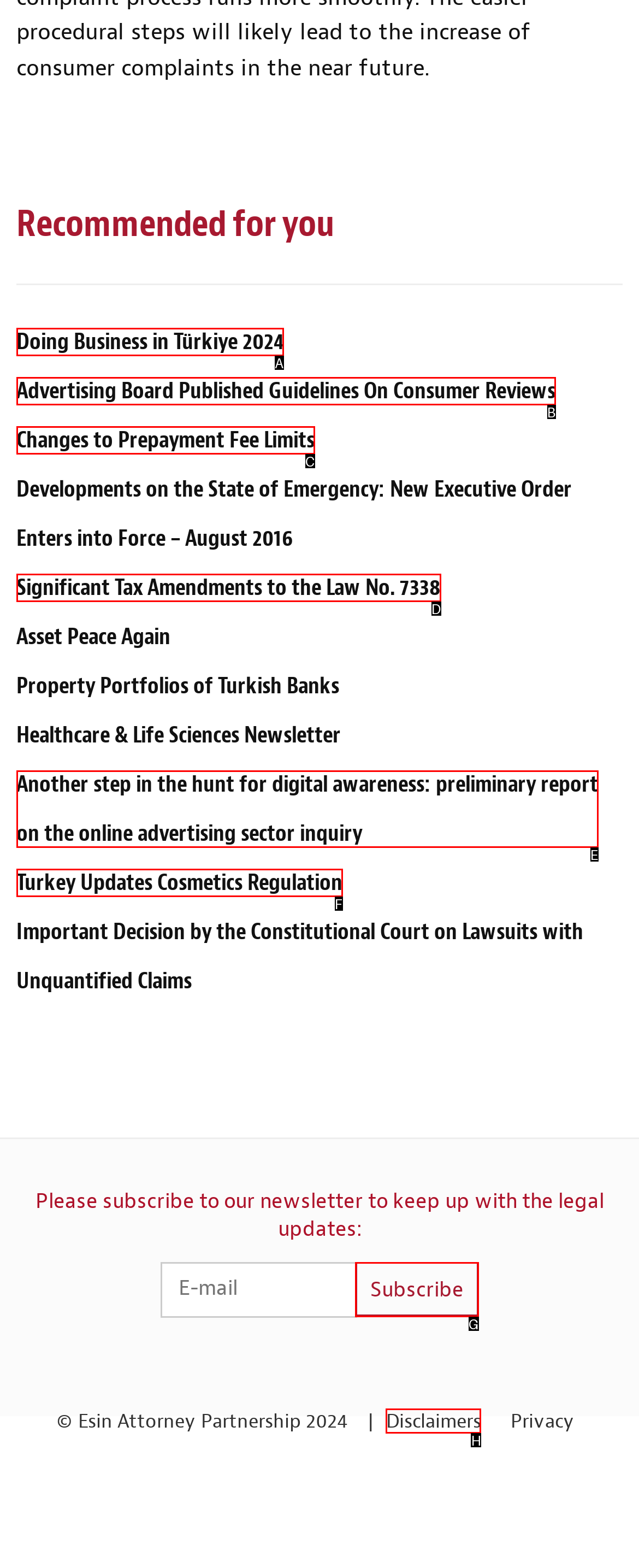Select the letter associated with the UI element you need to click to perform the following action: go to the page about animals
Reply with the correct letter from the options provided.

None